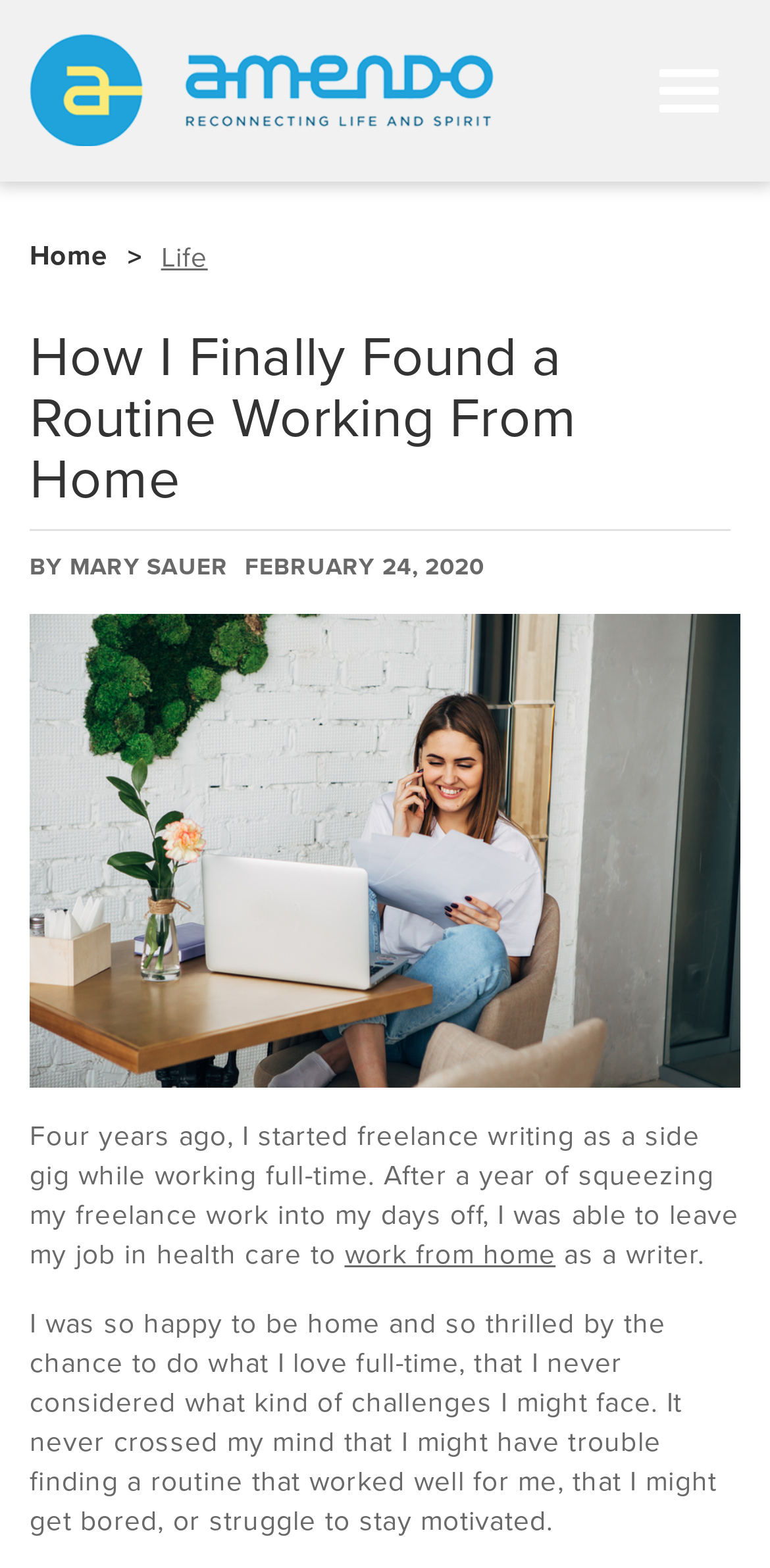What is the author's profession?
Using the image, provide a detailed and thorough answer to the question.

The author's profession can be inferred from the text 'I was able to leave my job in health care to work from home as a writer.' which indicates that the author is a writer.